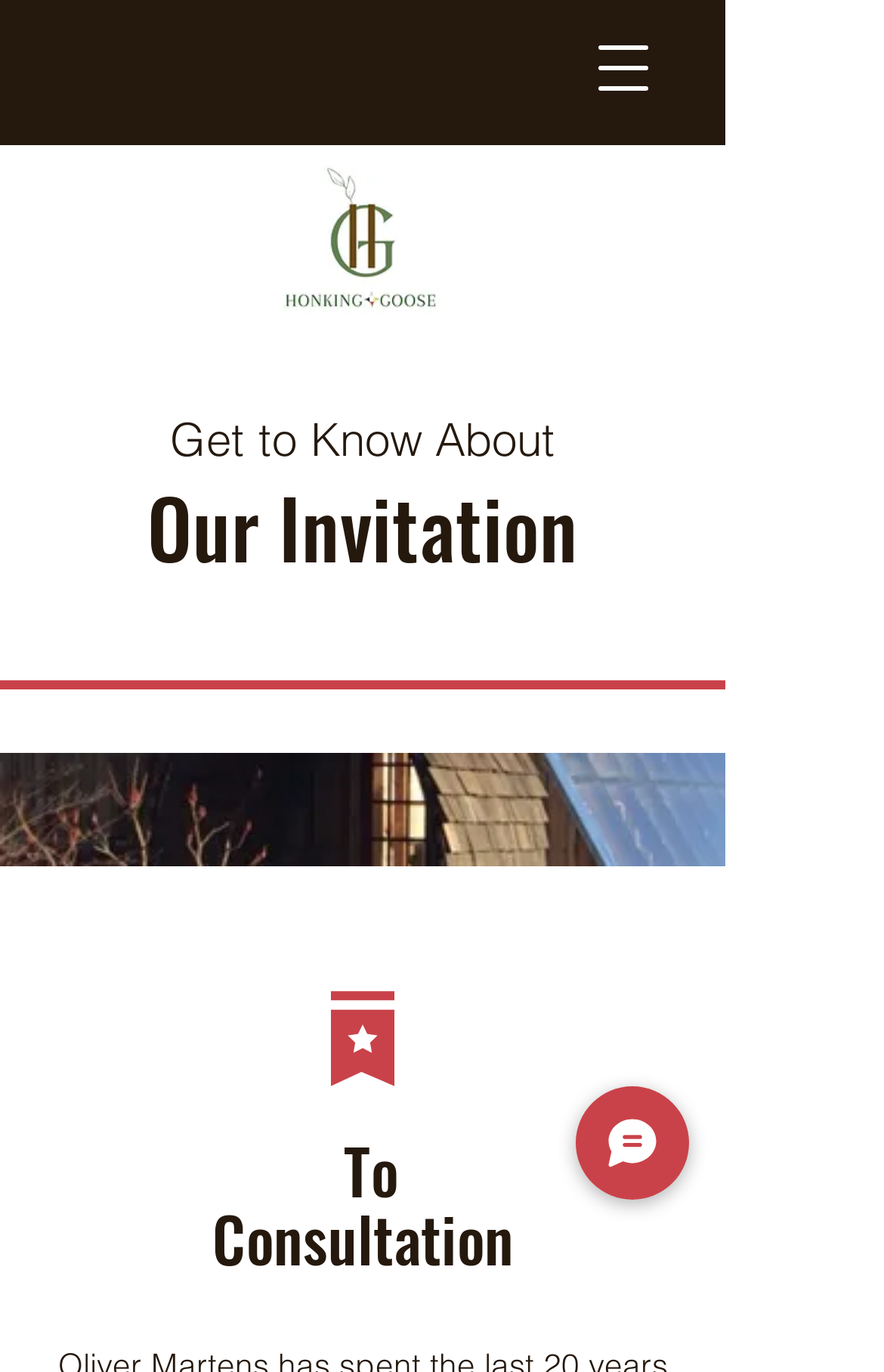Provide your answer in a single word or phrase: 
What is the logo of Honking Goose Farm?

Honking goose logo